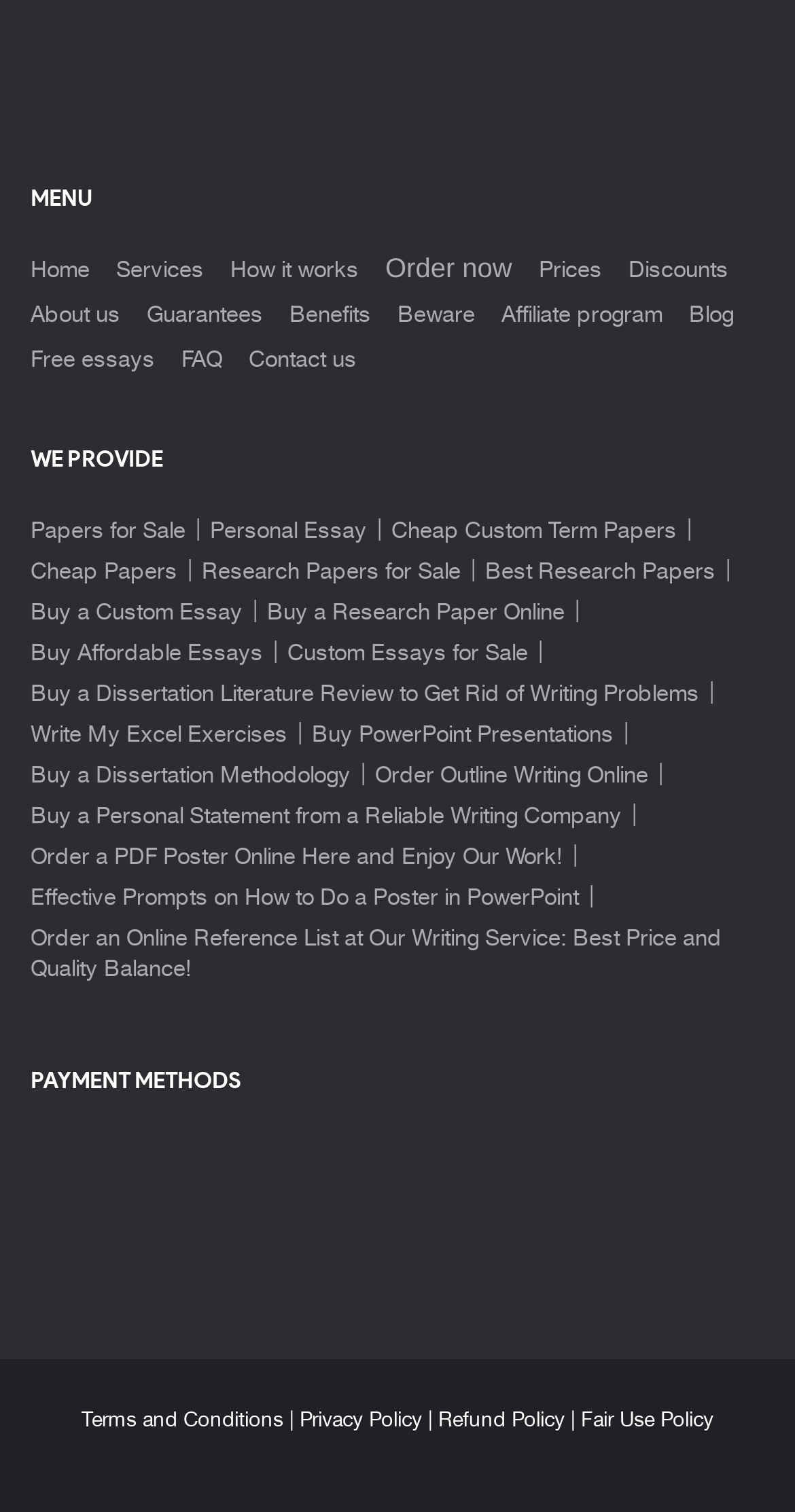Answer this question using a single word or a brief phrase:
What payment methods are accepted on this website?

Credit cards and Apple pay